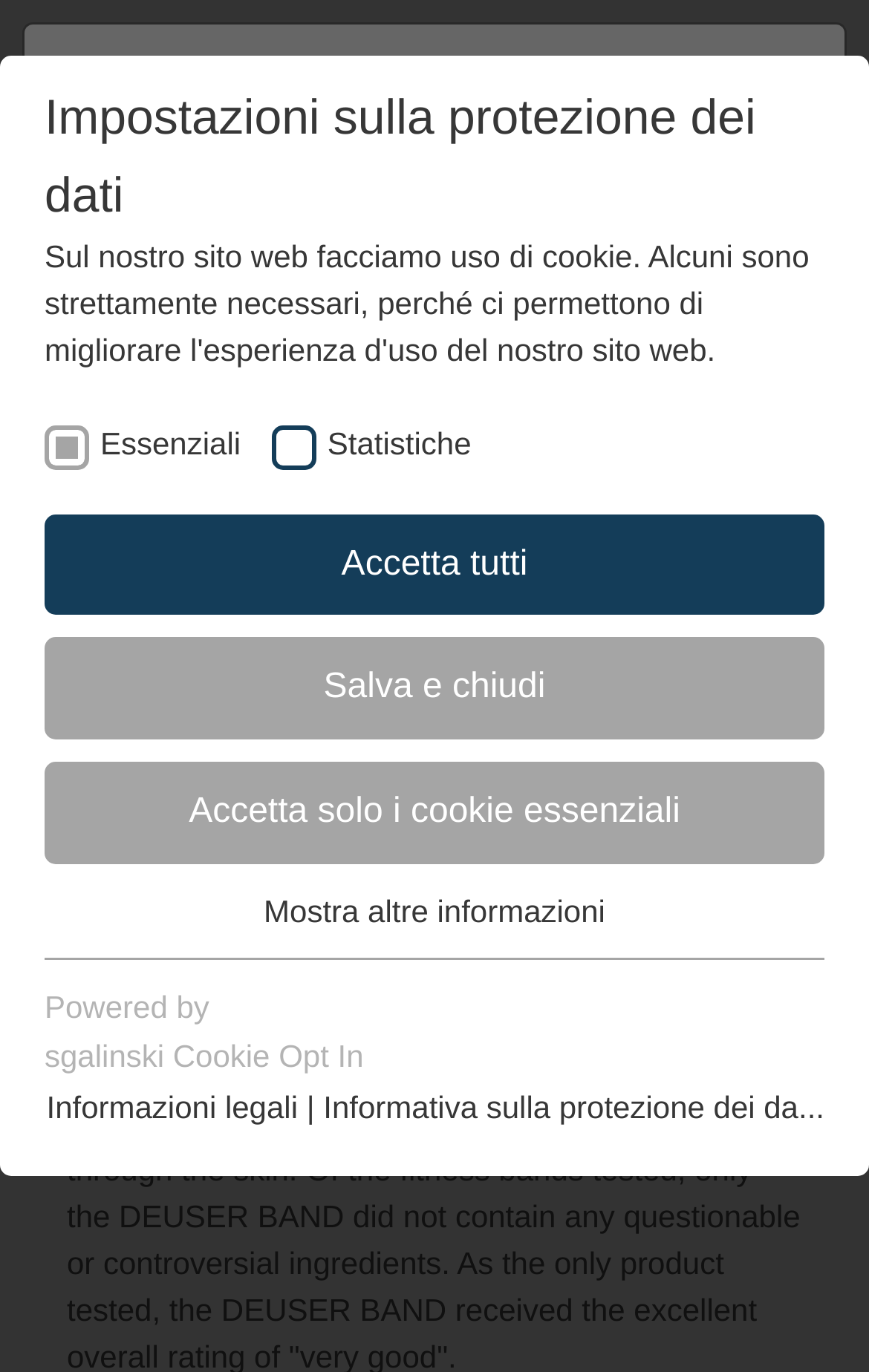Create a full and detailed caption for the entire webpage.

This webpage appears to be a press release or news article page. At the top, there is a button with a hamburger icon and a link with a globe icon, followed by a link to "Optibelt GmbH" with an accompanying image. Below this, there is a large heading "COMUNICATI STAMPA" and a smaller heading "Test winner!".

The main content of the page is a text block that reads "The DEUSER BAND ORIGINAL was tested by the magazine ÖKO-TEST together with a large number of other fitness bands." This is followed by a date "01/07/2021" and another text block "Höxter, 07. January 2021.".

On the left side of the page, there are several buttons and links related to data protection settings, including "Impostazioni sulla protezione dei dati", "Essenziali", "Statistiche", and "Accetta tutti". There is also a section with a table containing information about cookies, including their names and providers.

At the bottom of the page, there are several links, including "Mostra informazioni sui cookie", "Powered by sgalinski Cookie Opt In", "Informazioni legali", and "Informativa sulla protezione dei dati". There is also a language switcher section that allows users to switch to a different language version of the page.

In the top-right corner of the page, there is a button to close a popup window, and a heading "Switch Language" with a dropdown menu to select a different language.